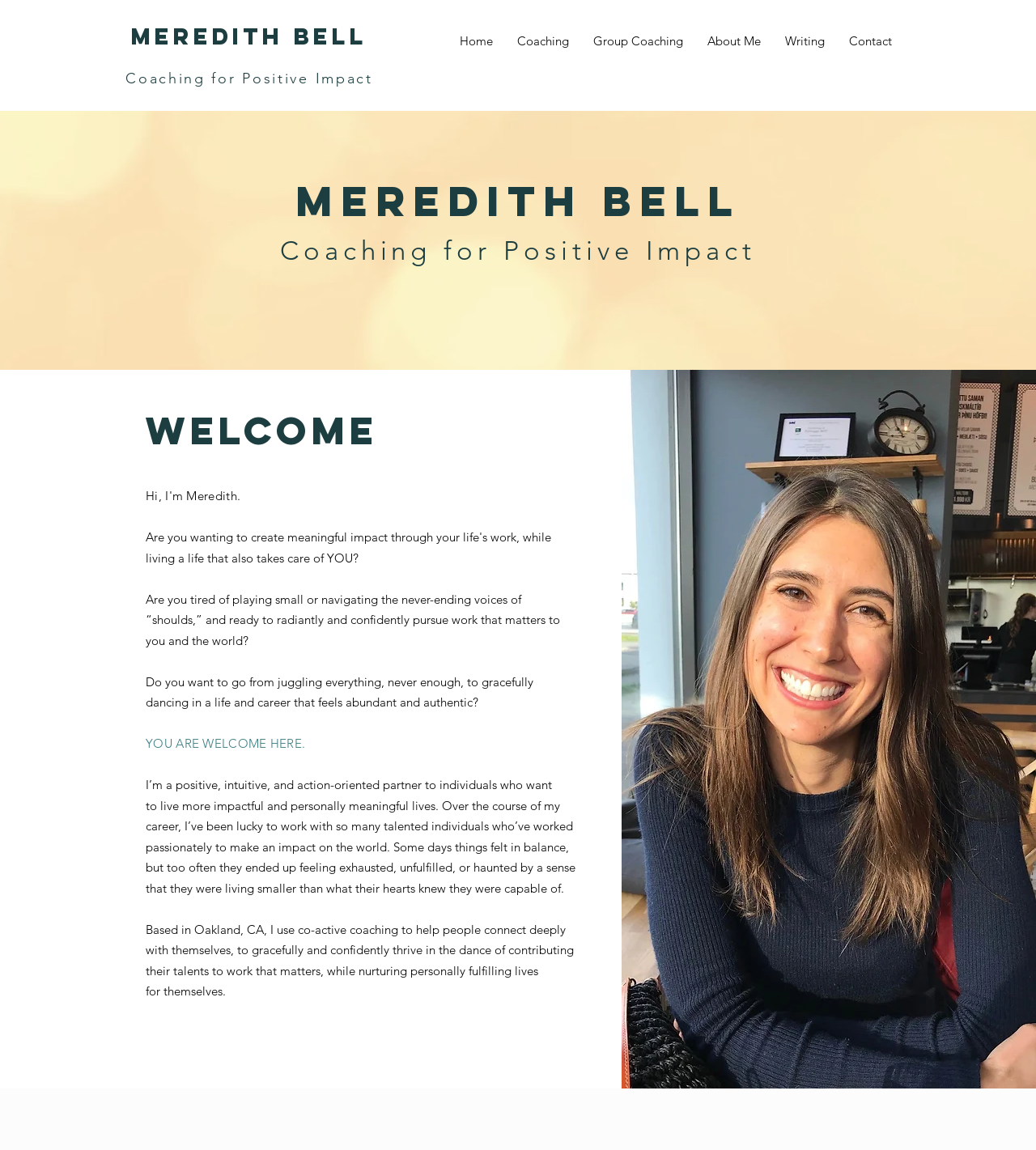Please identify the bounding box coordinates of where to click in order to follow the instruction: "Contact Meredith Bell".

[0.808, 0.018, 0.873, 0.053]